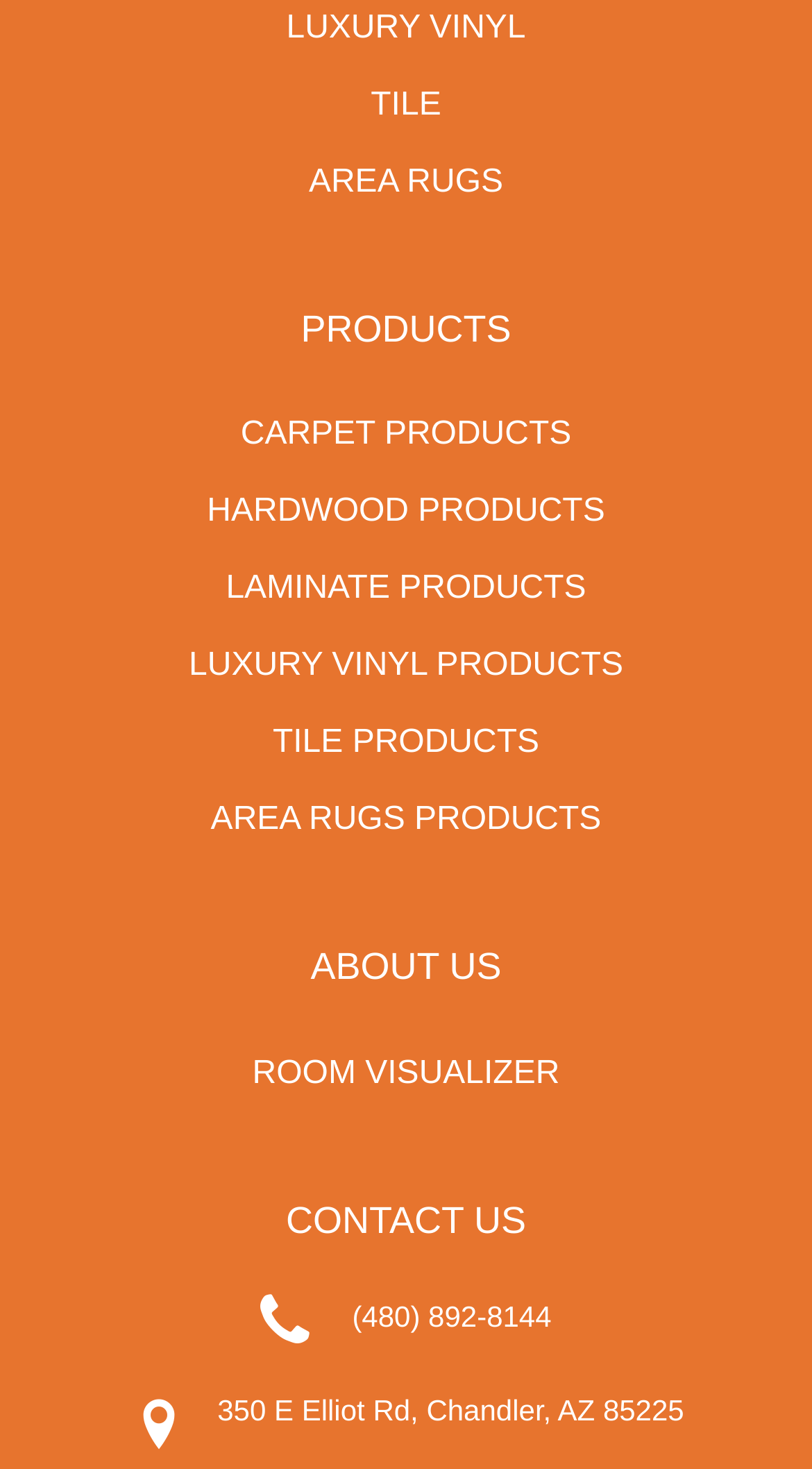Provide the bounding box coordinates for the UI element described in this sentence: "Tile". The coordinates should be four float values between 0 and 1, i.e., [left, top, right, bottom].

[0.457, 0.047, 0.543, 0.098]